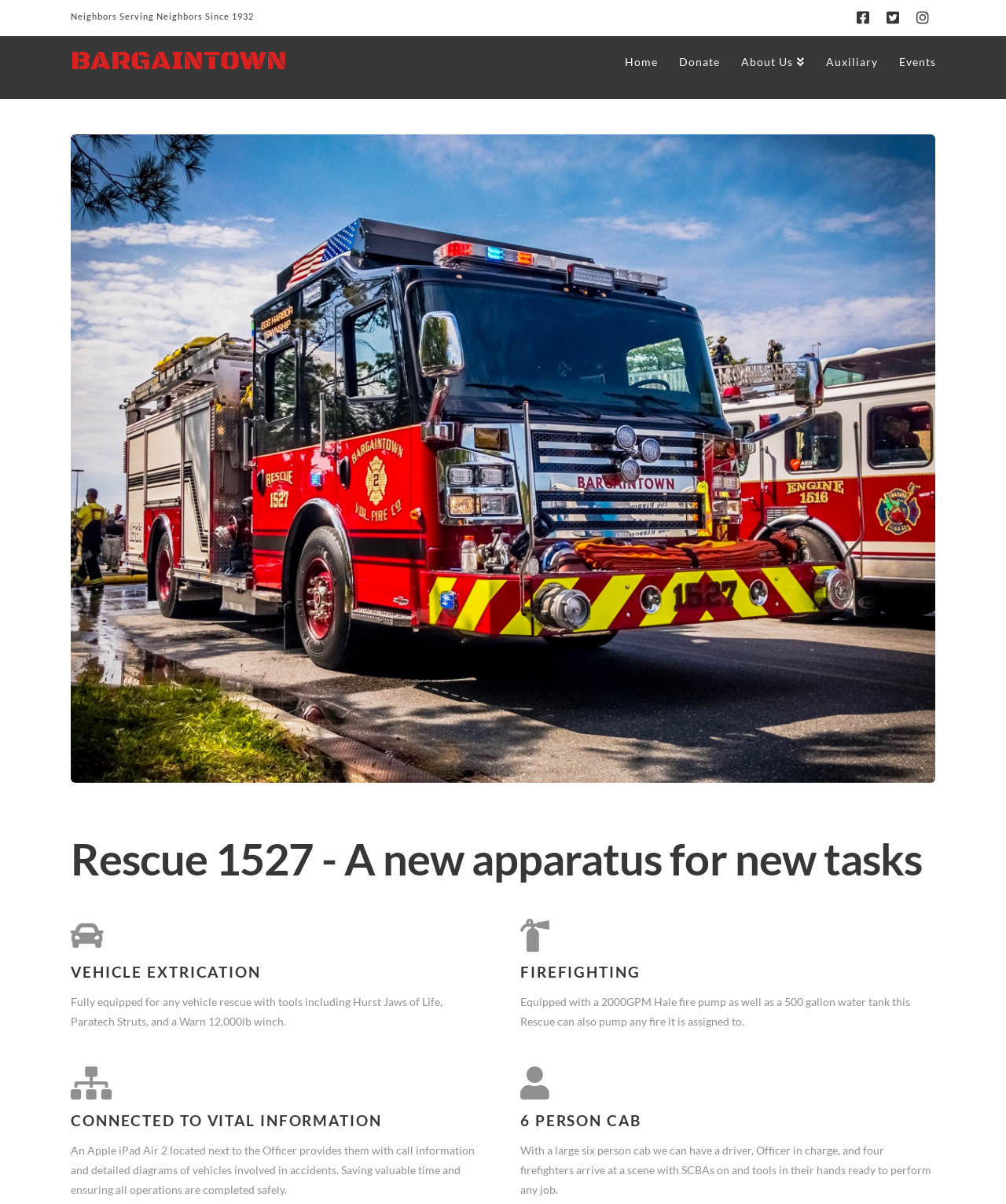Please provide the bounding box coordinates for the element that needs to be clicked to perform the instruction: "Visit Facebook page". The coordinates must consist of four float numbers between 0 and 1, formatted as [left, top, right, bottom].

[0.845, 0.004, 0.87, 0.025]